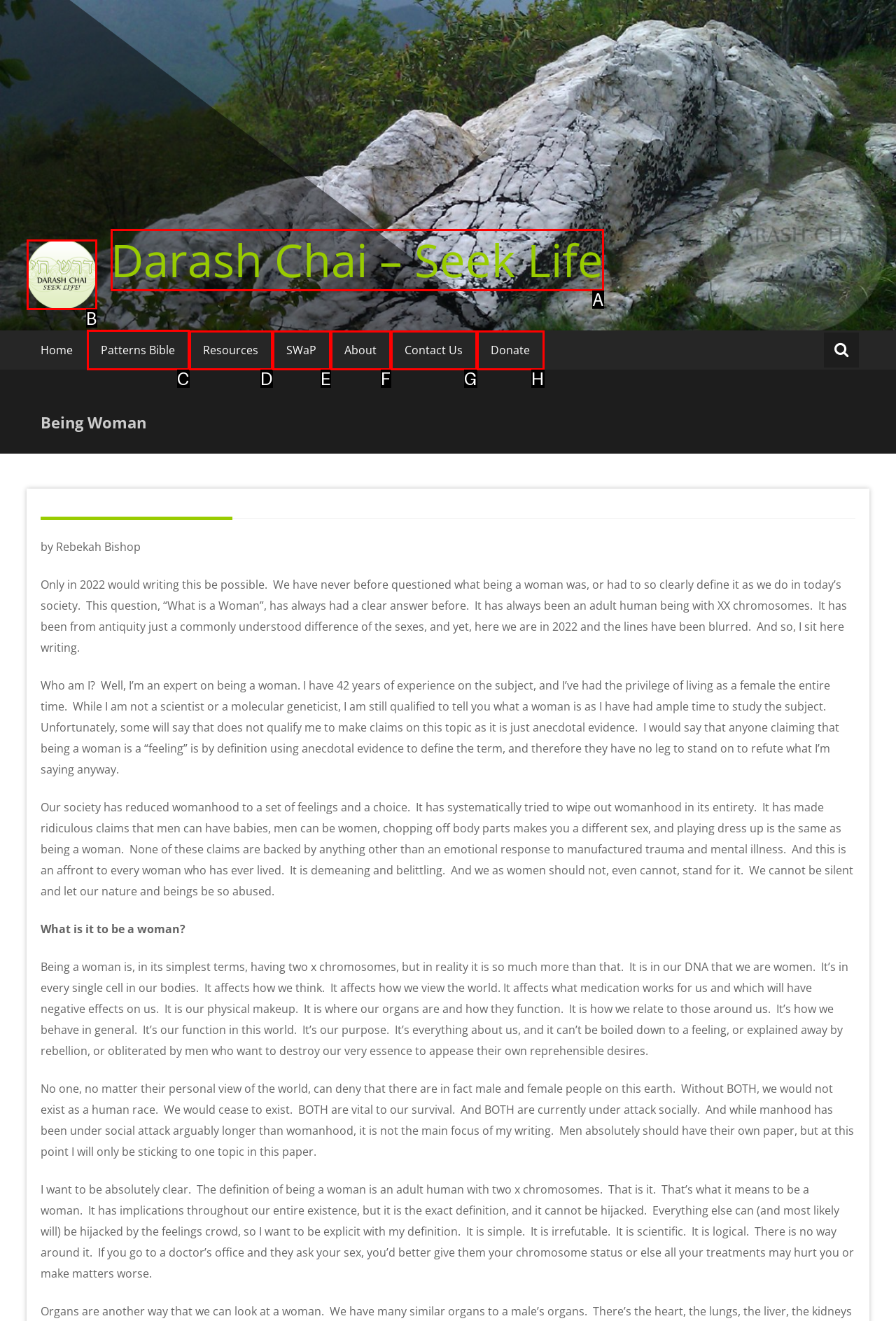Please identify the correct UI element to click for the task: Click the 'Patterns Bible' link Respond with the letter of the appropriate option.

C